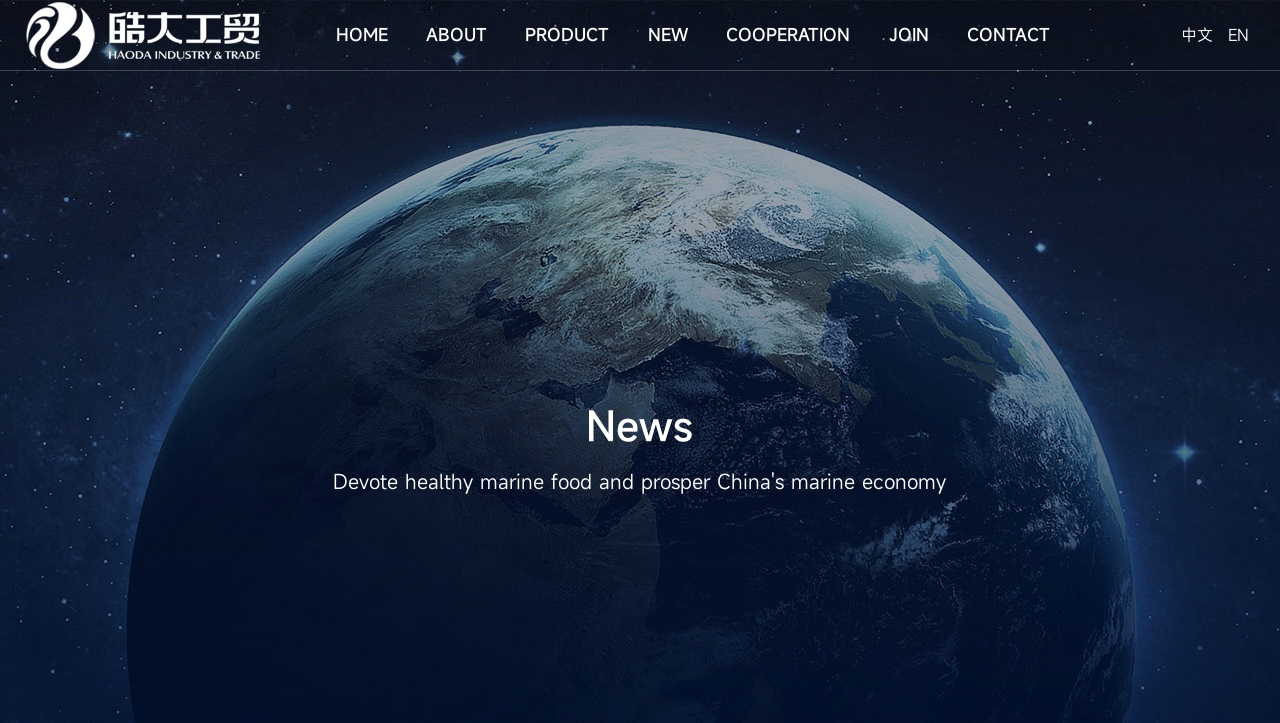What is the language of the webpage?
Please provide a single word or phrase as your answer based on the image.

Multiple